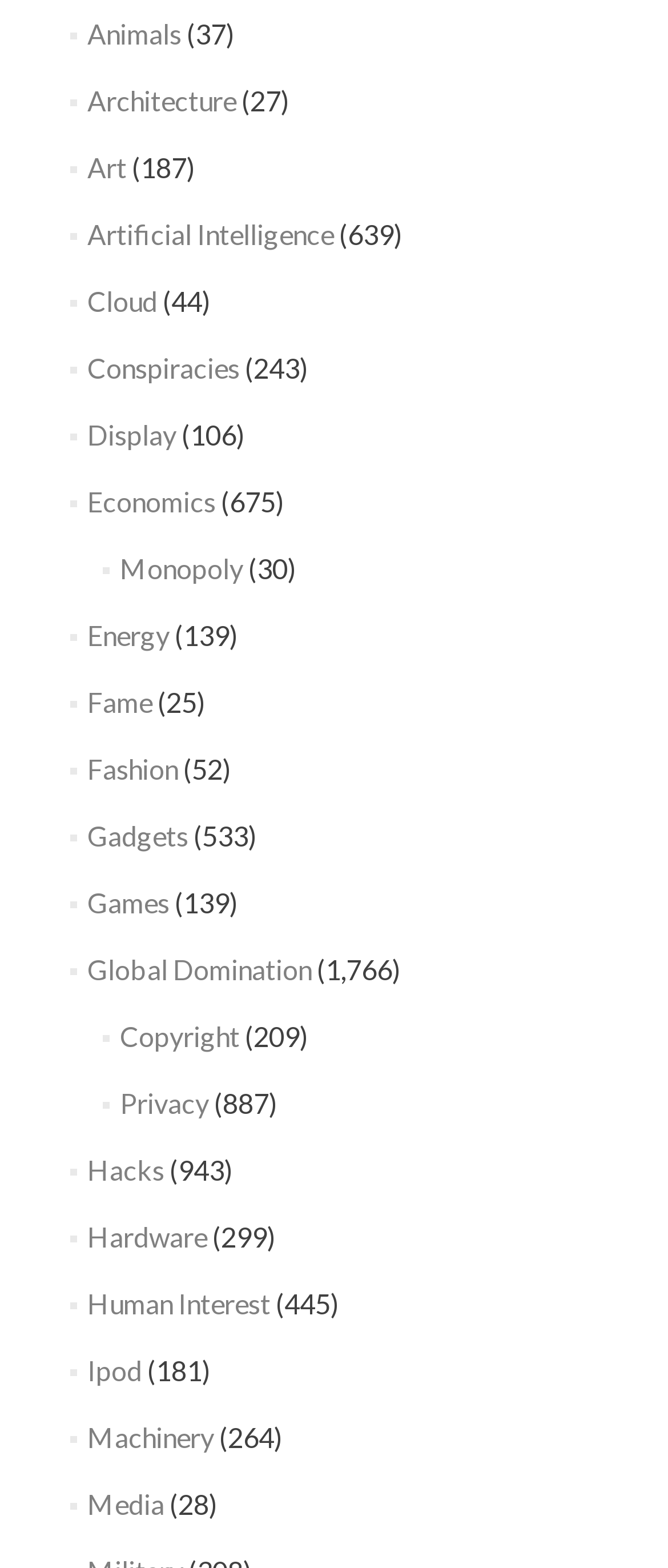Please mark the bounding box coordinates of the area that should be clicked to carry out the instruction: "Check out Conspiracies".

[0.13, 0.224, 0.359, 0.245]